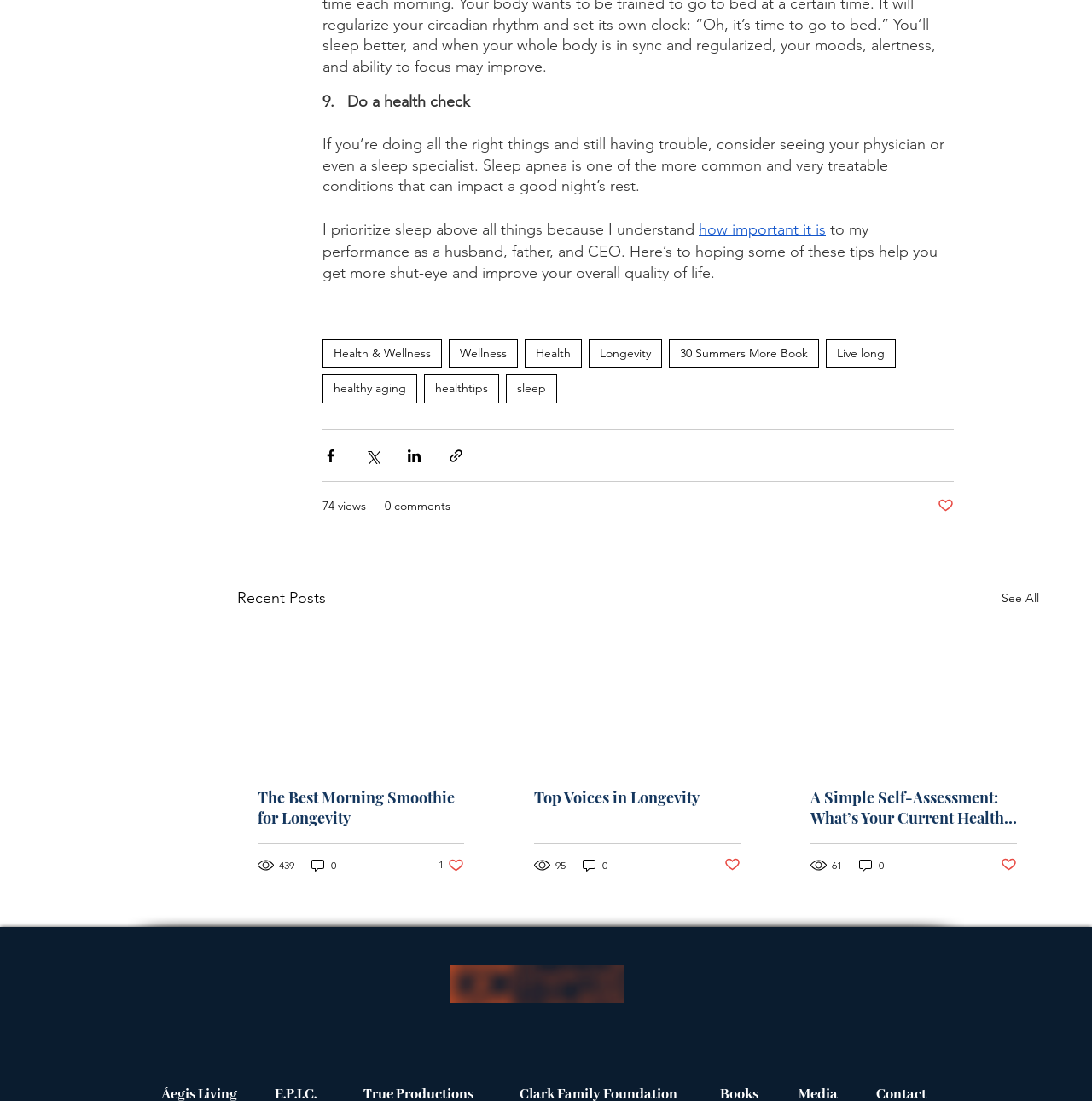How many views does the article 'The Best Morning Smoothie for Longevity' have?
Look at the image and respond with a single word or a short phrase.

439 views